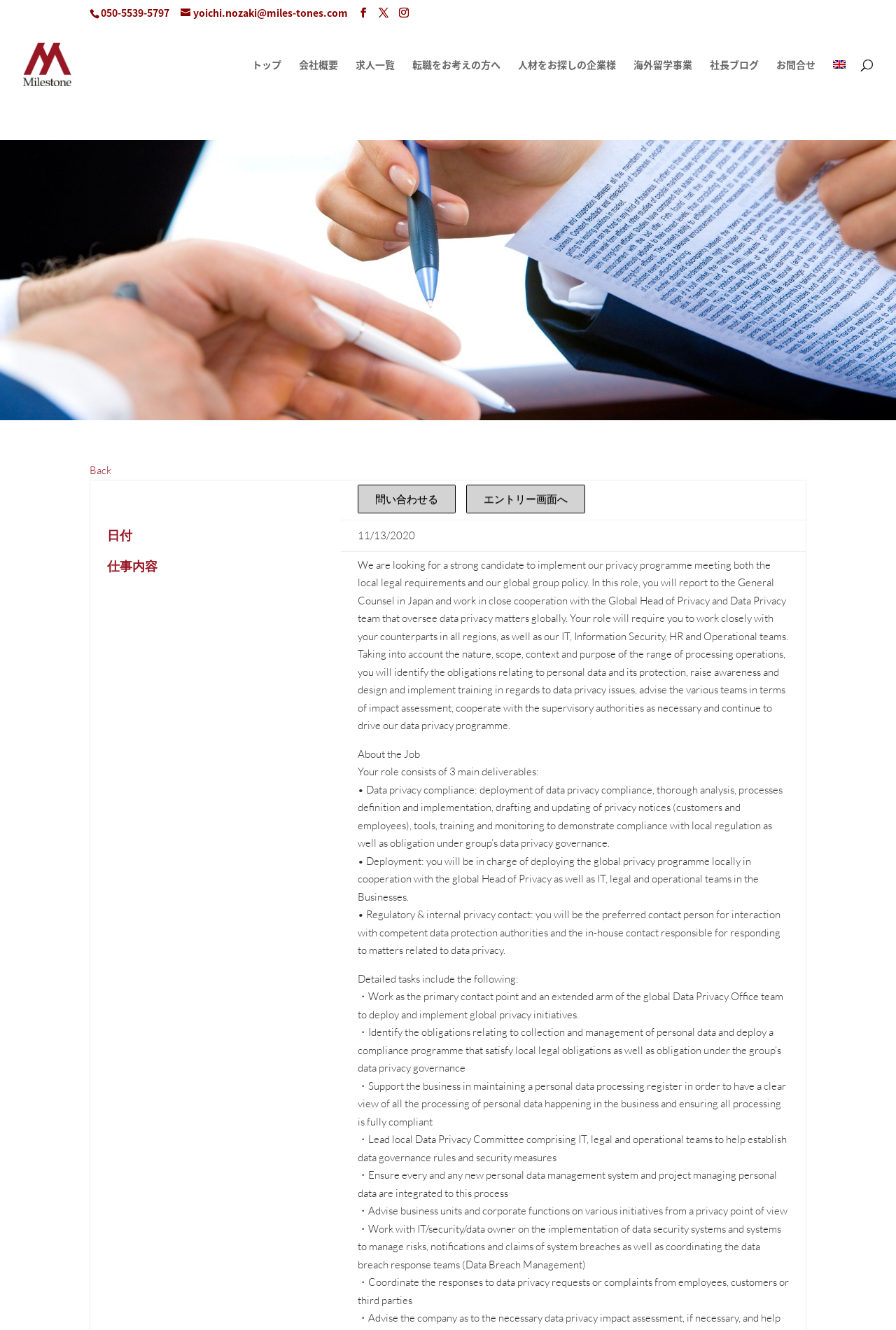Provide an in-depth caption for the elements present on the webpage.

This webpage appears to be a job posting page for Milestone Corporation. At the top, there is a phone number "050-5539-5797" and an email address "yoichi.nozaki@miles-tones.com" for contact. Below that, there are several links to different sections of the website, including "トップ" (Top), "会社概要" (Company Overview), "求人一覧" (Job Listings), and others.

On the left side, there is a search box with a label "Search for:". Below that, there is a section with a heading "問い合わせる" (Inquiry) and a link to an "エントリー画面へ" (Entry Screen).

The main content of the page is a job posting with a detailed job description. The job title is not explicitly stated, but the description mentions tasks such as deploying data privacy compliance, regulatory and internal privacy contact, and supporting the business in maintaining a personal data processing register. The job description is divided into several sections, each with a heading and a list of tasks.

There are several links and images scattered throughout the page, including a link to the company's blog and an image of the company's logo. At the bottom of the page, there is a link to switch the language to English.